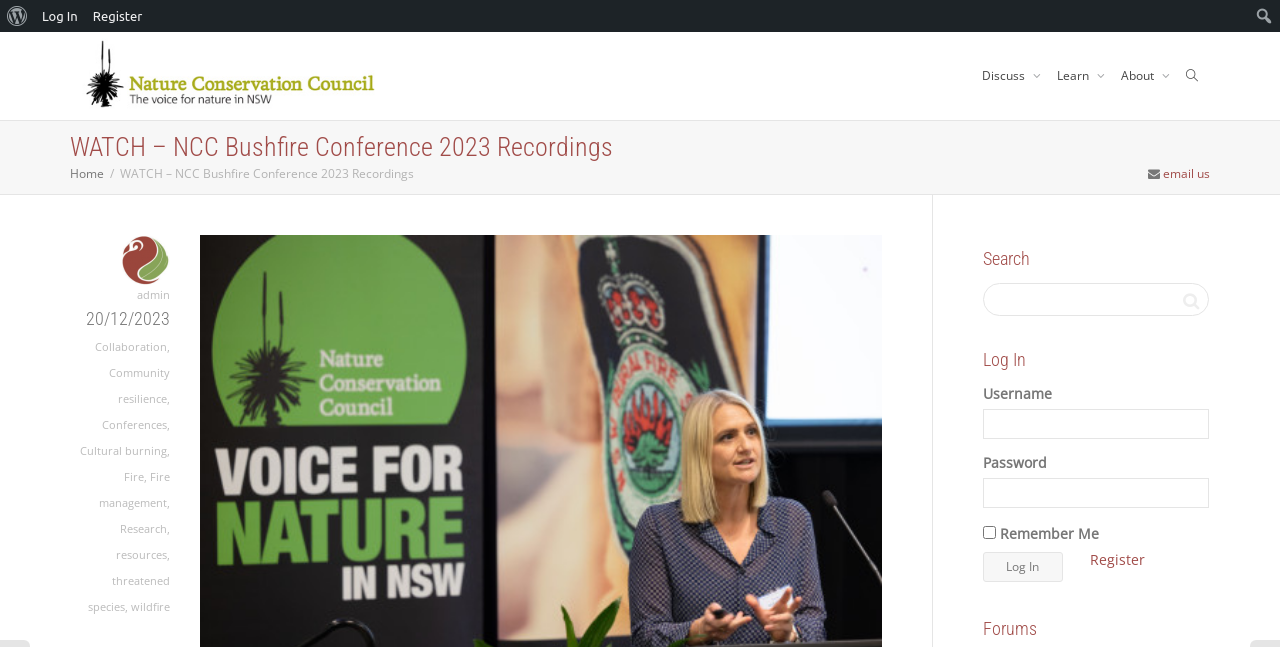Find and specify the bounding box coordinates that correspond to the clickable region for the instruction: "Go to Communities & Collections".

None